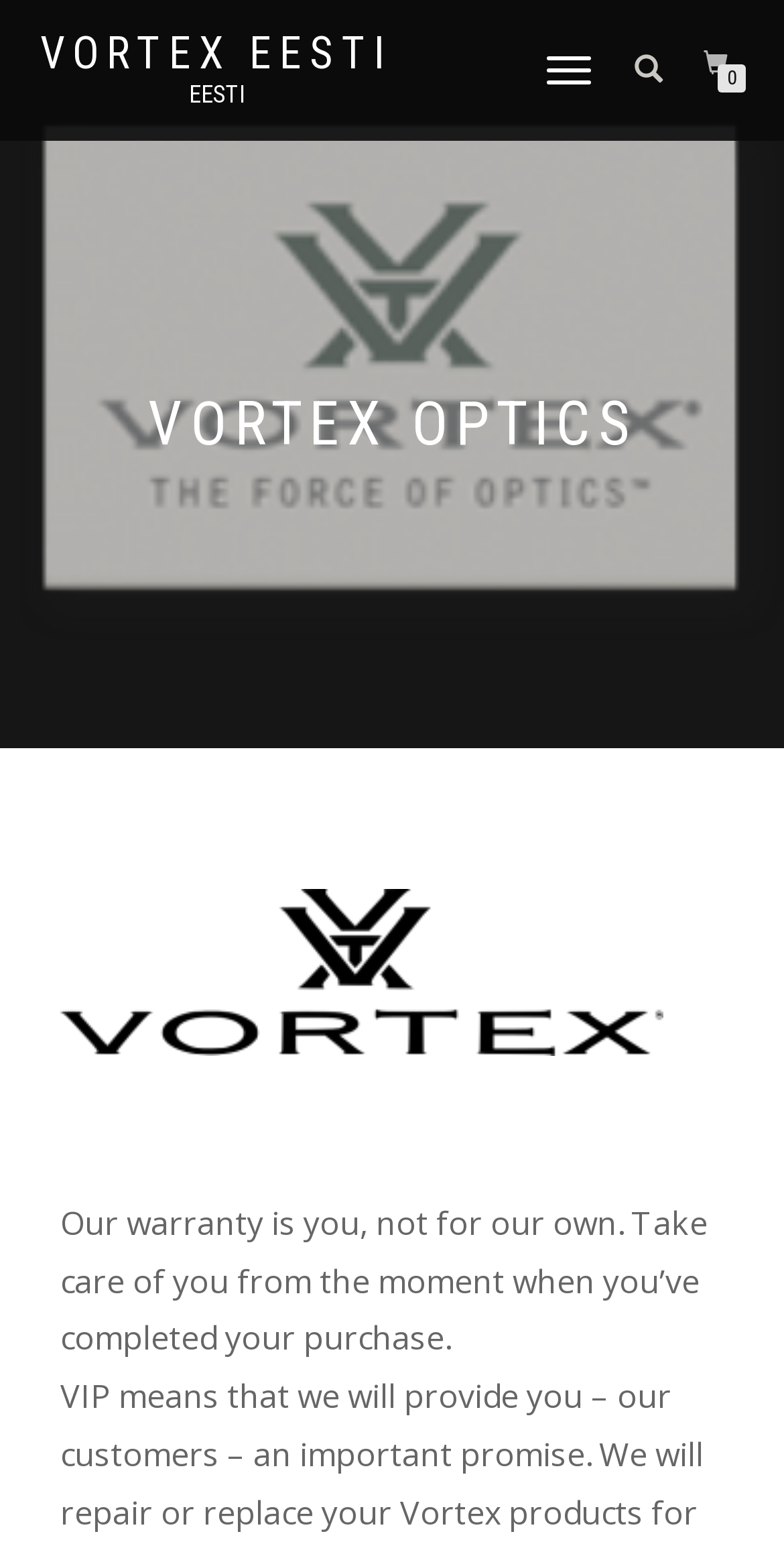Detail the features and information presented on the webpage.

The webpage appears to be the homepage of Vortex Optics, a company that sells optical instruments. At the top-left corner, there is a navigation menu with links to "VORTEX EESTI" and "EESTI". Next to the navigation menu, there is a toggle button labeled "TOGGLE NAVIGATION". On the top-right corner, there is a shopping cart icon with a count of 0 items.

Below the navigation menu, the company's name "VORTEX OPTICS" is prominently displayed in a large font. Underneath the company name, there is a brief description of their warranty policy, stating that it is focused on taking care of the customer from the moment of purchase. This text is centered on the page.

There are no images on the page. The overall content is minimal and focused on conveying the company's brand and warranty information.